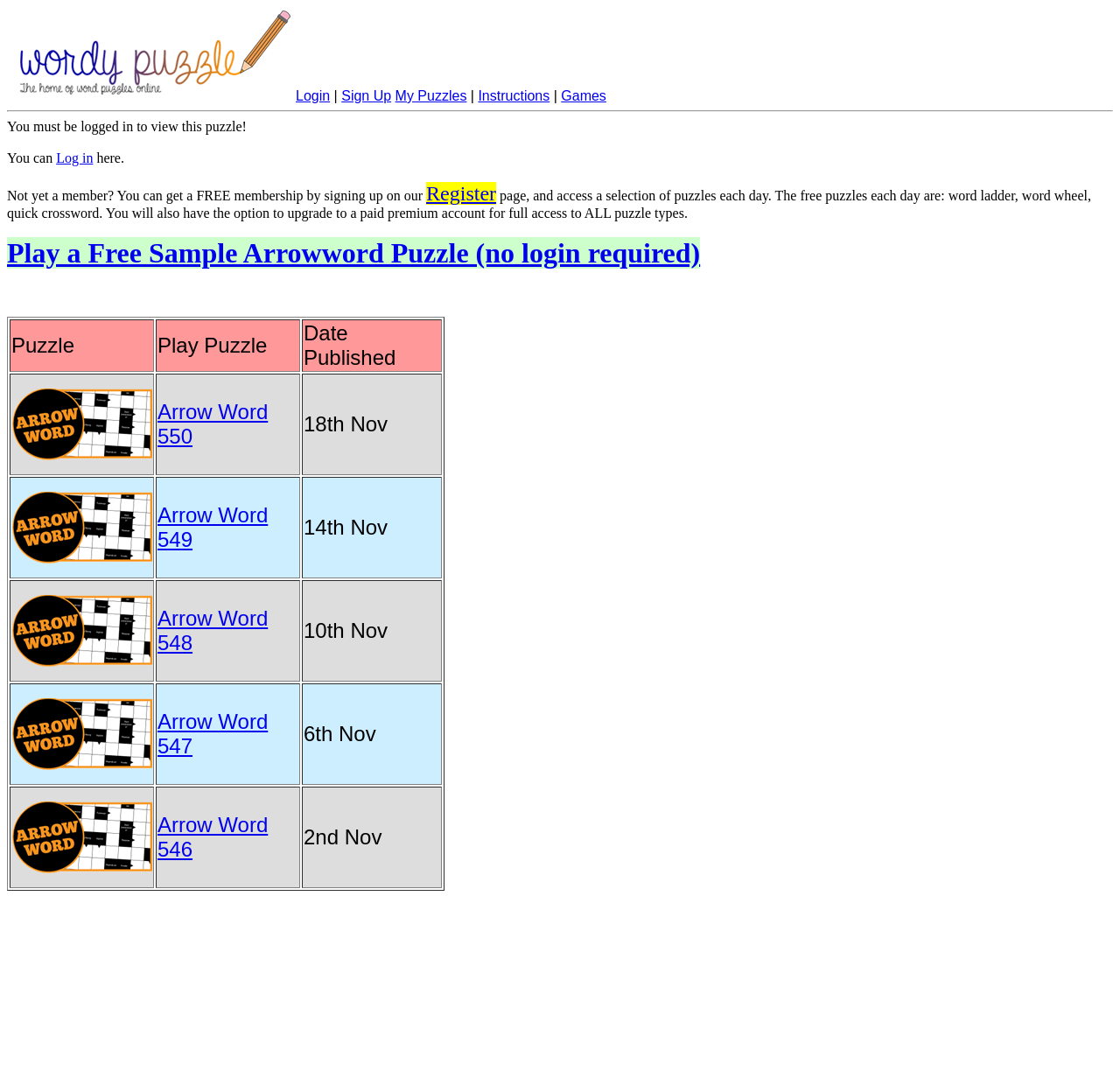What is required to view this puzzle?
Examine the image closely and answer the question with as much detail as possible.

The webpage states that you must be logged in to view this puzzle. This message is displayed at the top of the webpage.